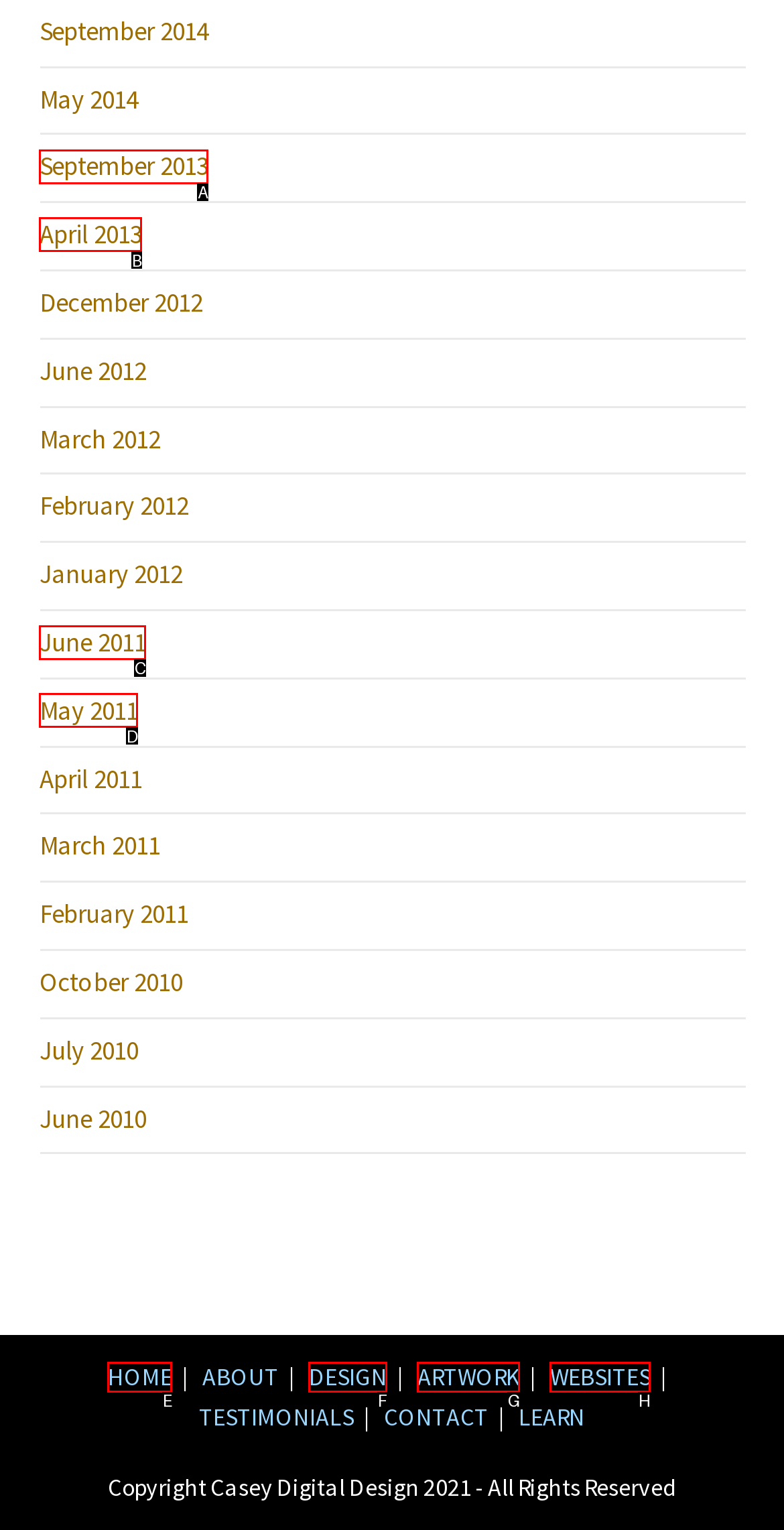Identify the HTML element that best matches the description: DESIGN. Provide your answer by selecting the corresponding letter from the given options.

F